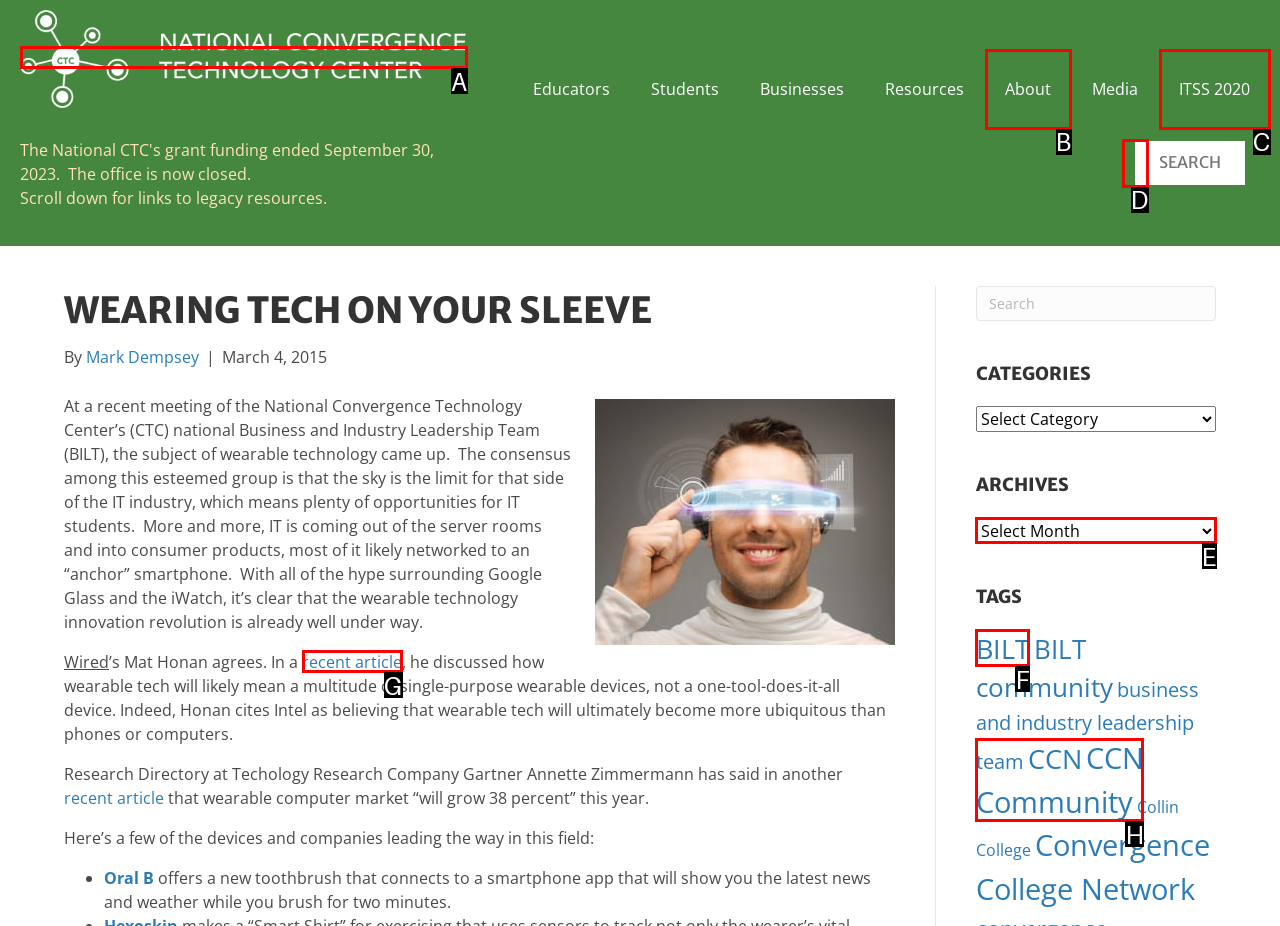Determine the correct UI element to click for this instruction: Click the 'TEST' link. Respond with the letter of the chosen element.

A